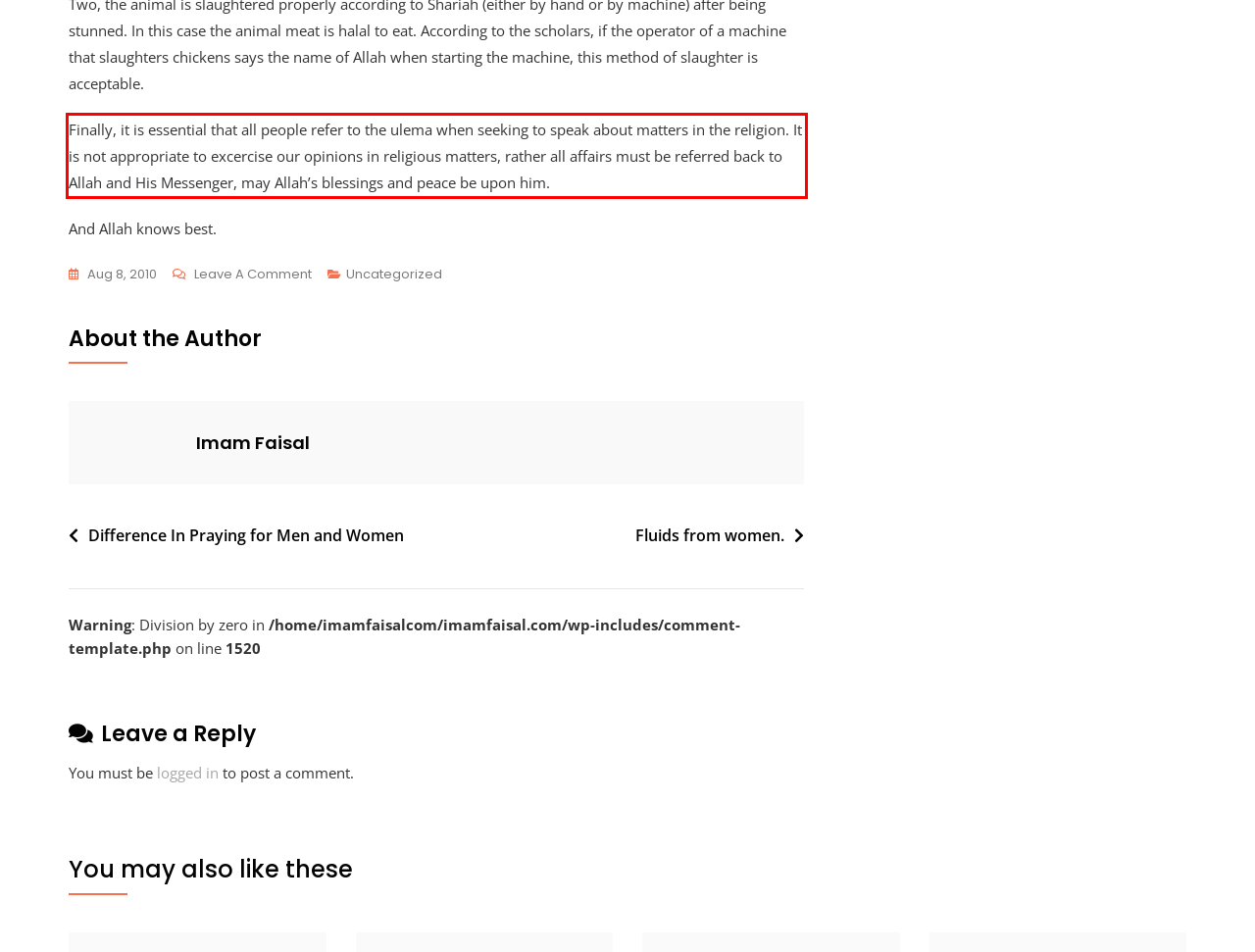Look at the provided screenshot of the webpage and perform OCR on the text within the red bounding box.

Finally, it is essential that all people refer to the ulema when seeking to speak about matters in the religion. It is not appropriate to excercise our opinions in religious matters, rather all affairs must be referred back to Allah and His Messenger, may Allah’s blessings and peace be upon him.